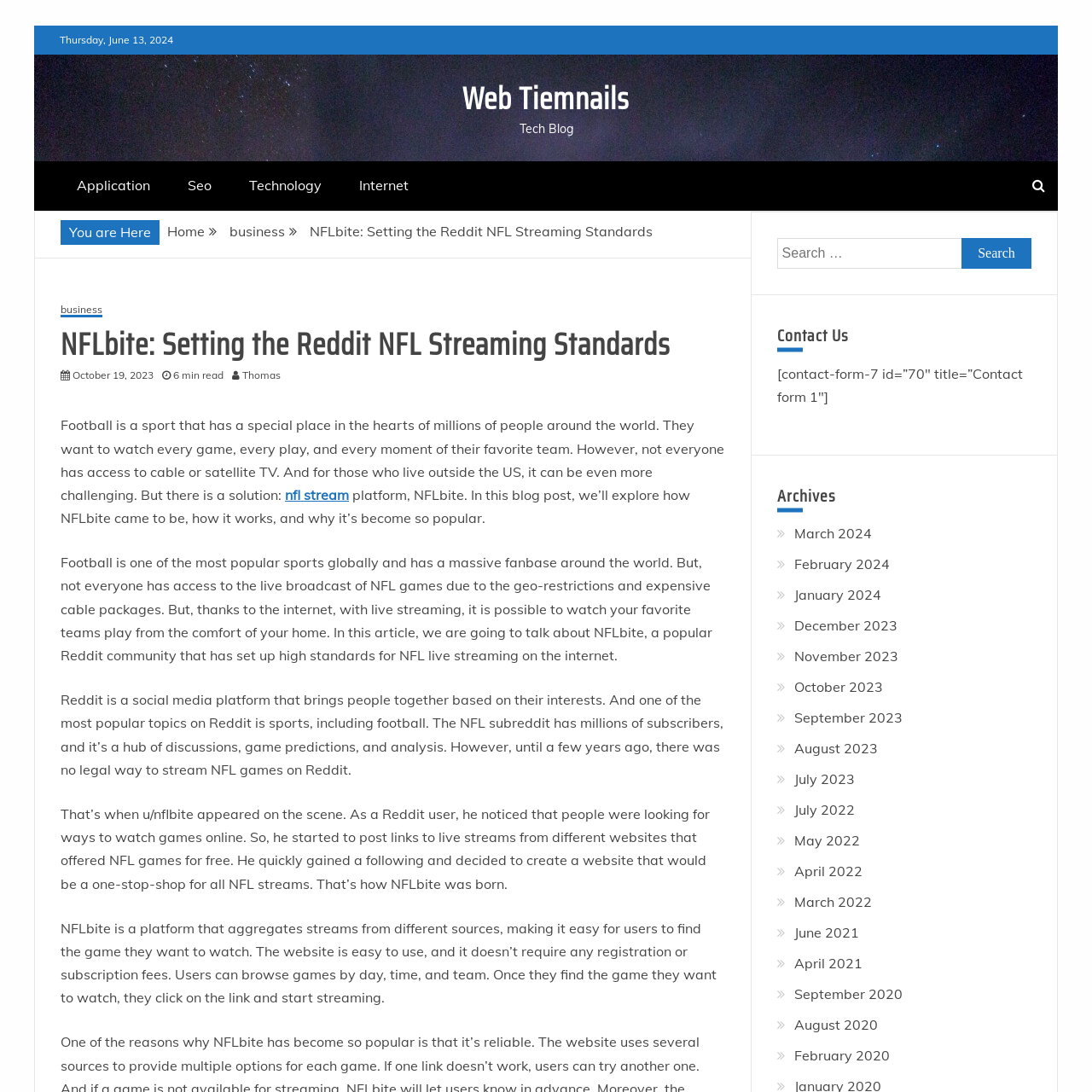Locate the bounding box coordinates of the UI element described by: "October 19, 2023". The bounding box coordinates should consist of four float numbers between 0 and 1, i.e., [left, top, right, bottom].

[0.066, 0.337, 0.141, 0.349]